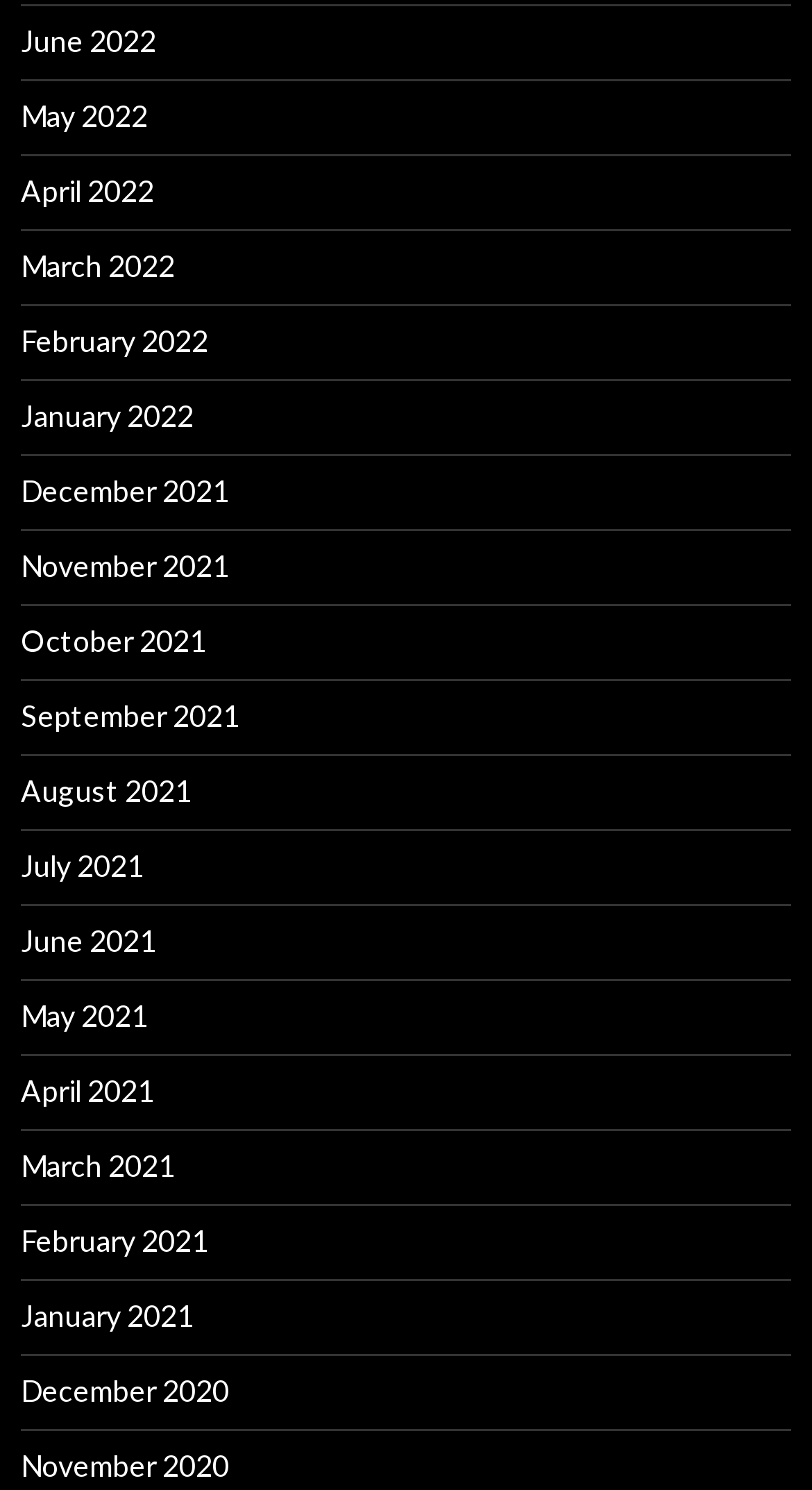Indicate the bounding box coordinates of the element that needs to be clicked to satisfy the following instruction: "browse October 2022". The coordinates should be four float numbers between 0 and 1, i.e., [left, top, right, bottom].

None